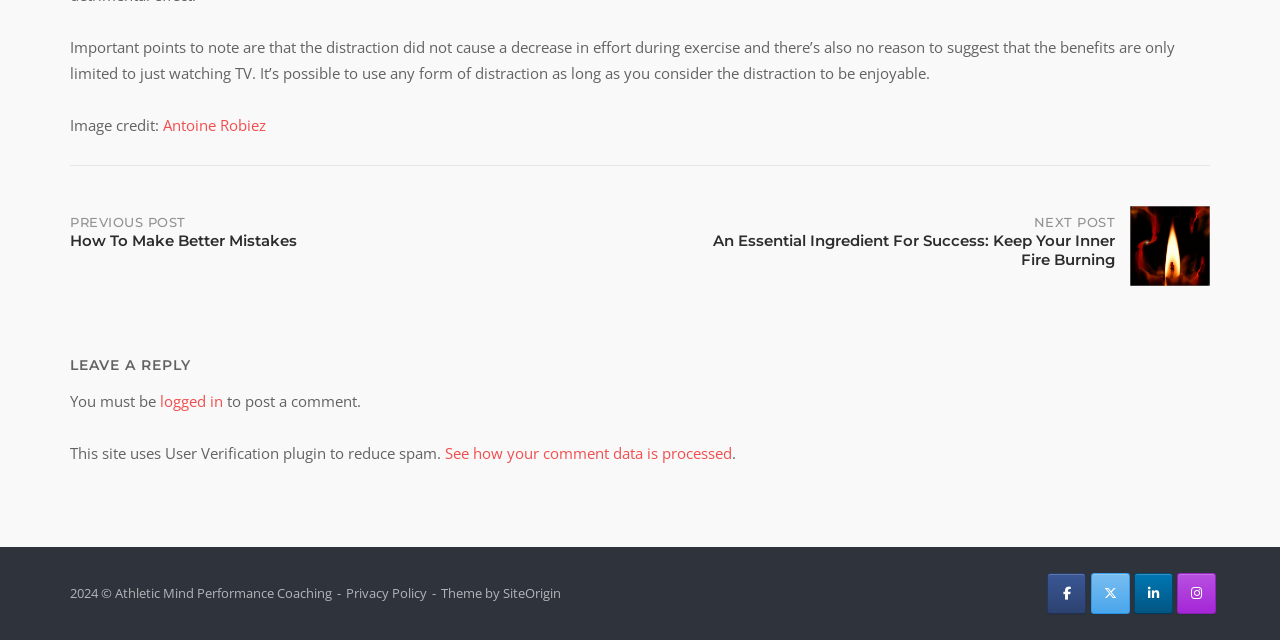Determine the bounding box coordinates of the section to be clicked to follow the instruction: "Click the link to the next post". The coordinates should be given as four float numbers between 0 and 1, formatted as [left, top, right, bottom].

[0.5, 0.321, 0.945, 0.446]